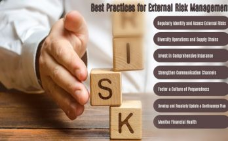Answer the question below with a single word or a brief phrase: 
How many strategies are outlined alongside the blocks?

7